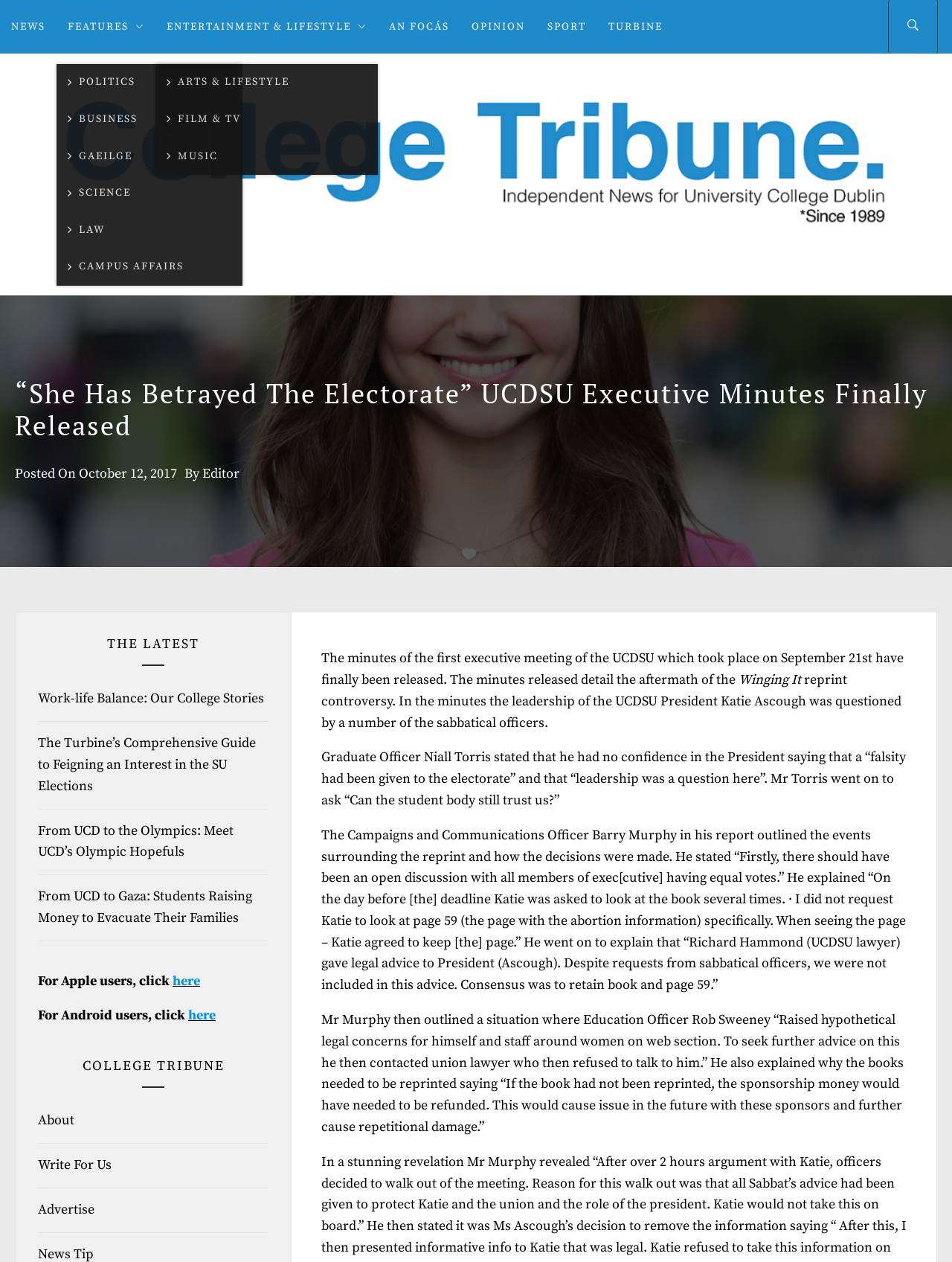Can you determine the main header of this webpage?

“She Has Betrayed The Electorate” UCDSU Executive Minutes Finally Released